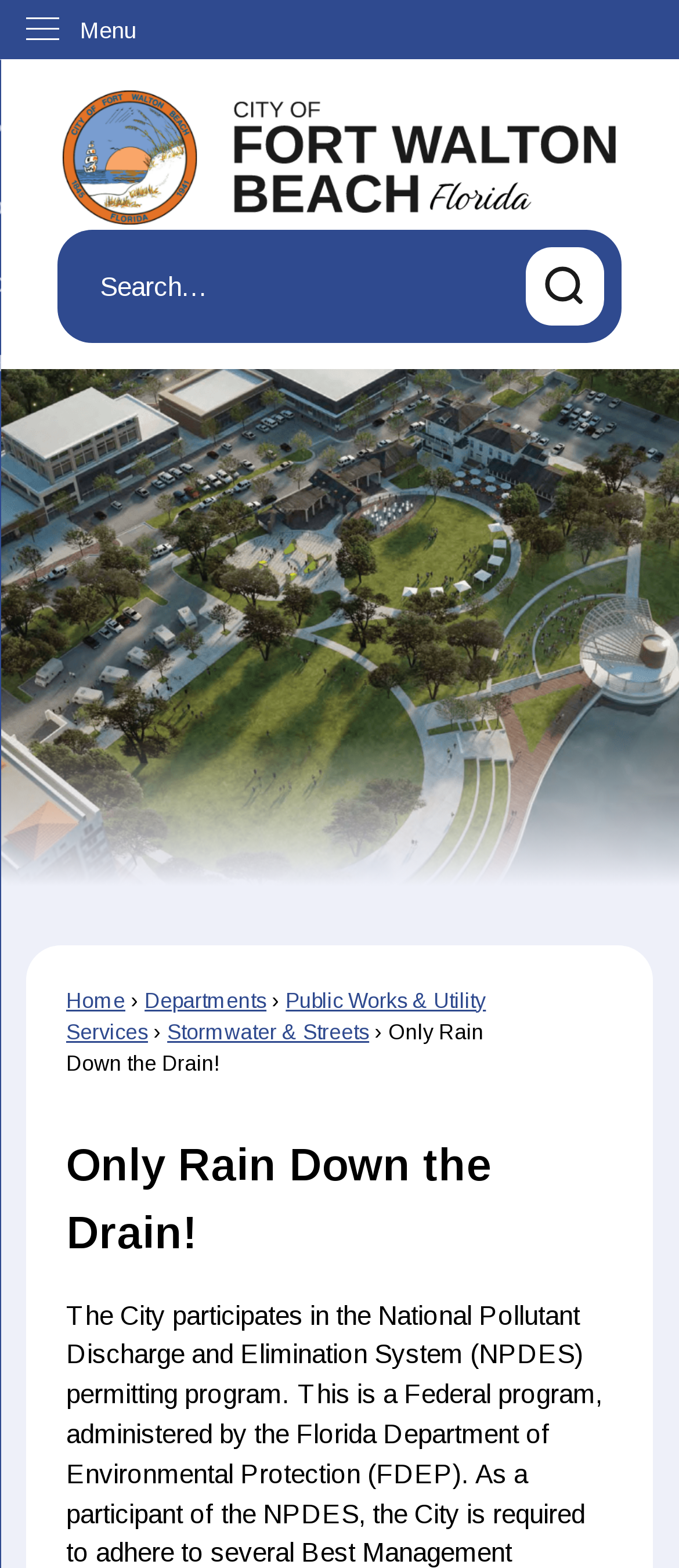From the details in the image, provide a thorough response to the question: How many links are in the main navigation menu?

I counted the links 'Home', 'Departments', 'Public Works & Utility Services', and 'Stormwater & Streets' which are part of the main navigation menu.